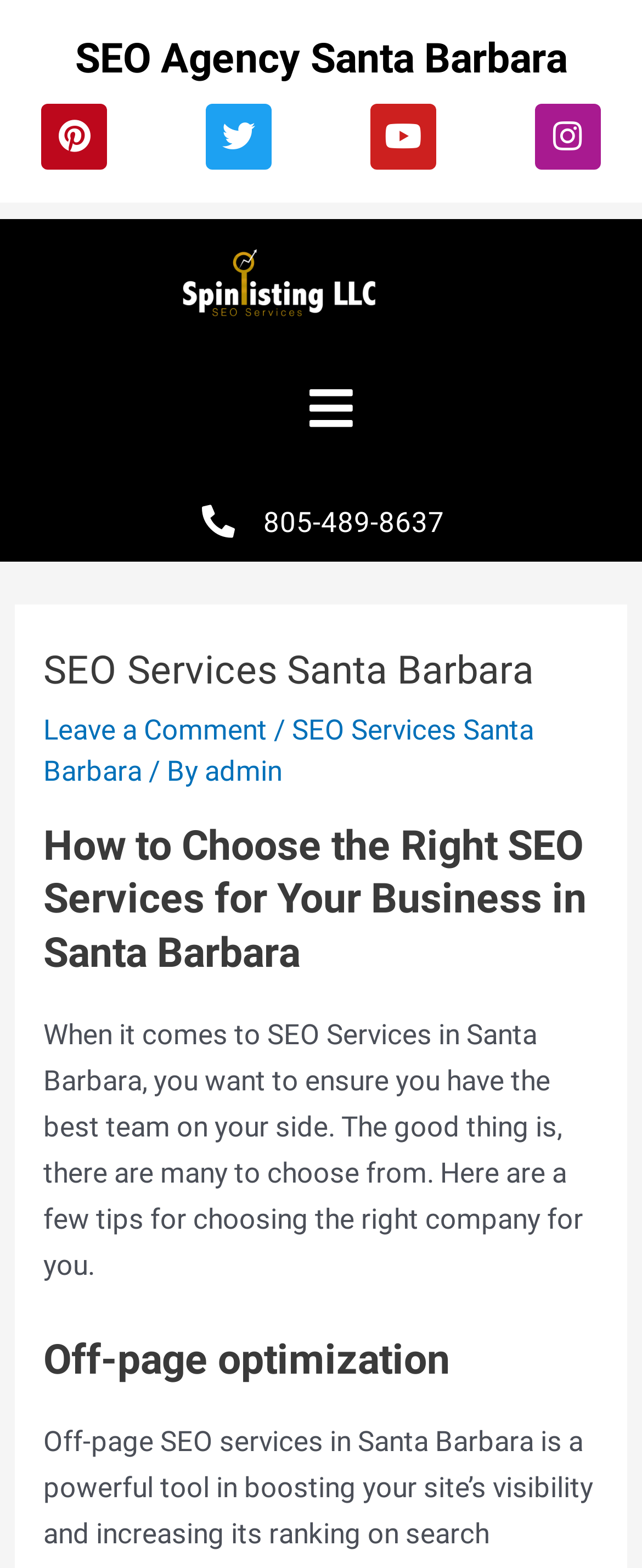Determine the bounding box coordinates for the clickable element required to fulfill the instruction: "Call 805-489-8637". Provide the coordinates as four float numbers between 0 and 1, i.e., [left, top, right, bottom].

[0.026, 0.319, 0.974, 0.348]